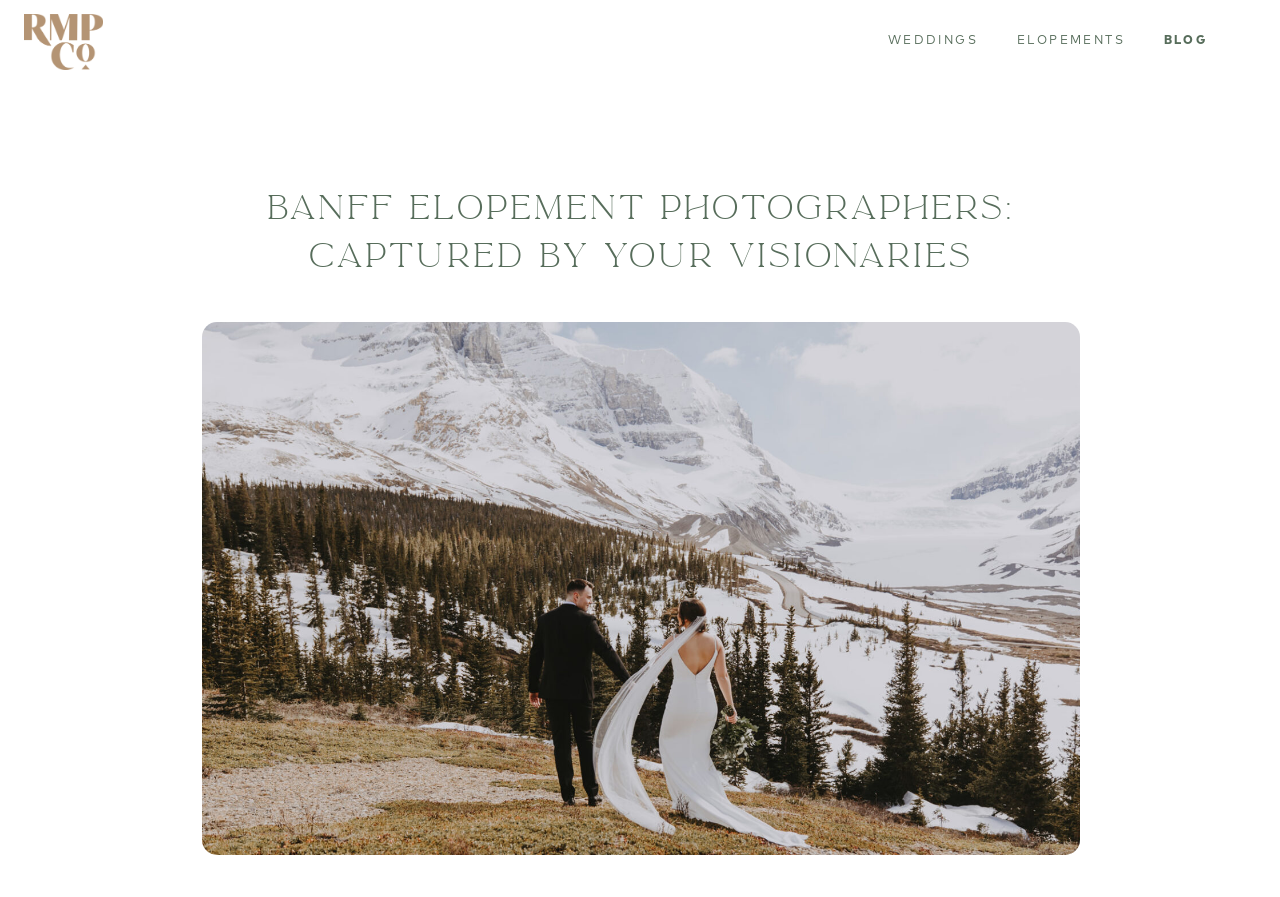Write an exhaustive caption that covers the webpage's main aspects.

The webpage is about Banff elopement photographers, Rocky Mountain Photo Co. At the top, there is a large heading that reads "BANFF ELOPEMENT PHOTOGRAPHERS: CAPTURED BY YOUR VISIONARIES". Below this heading, there are three navigation links: "ELOPEMENTS", "WEDDINGS", and "BLOG", which are positioned horizontally and centered at the top of the page. The "ELOPEMENTS" link is located to the left, followed by "WEDDINGS" in the middle, and "BLOG" to the right. There is also a small, unlabelled icon at the top-left corner of the page.